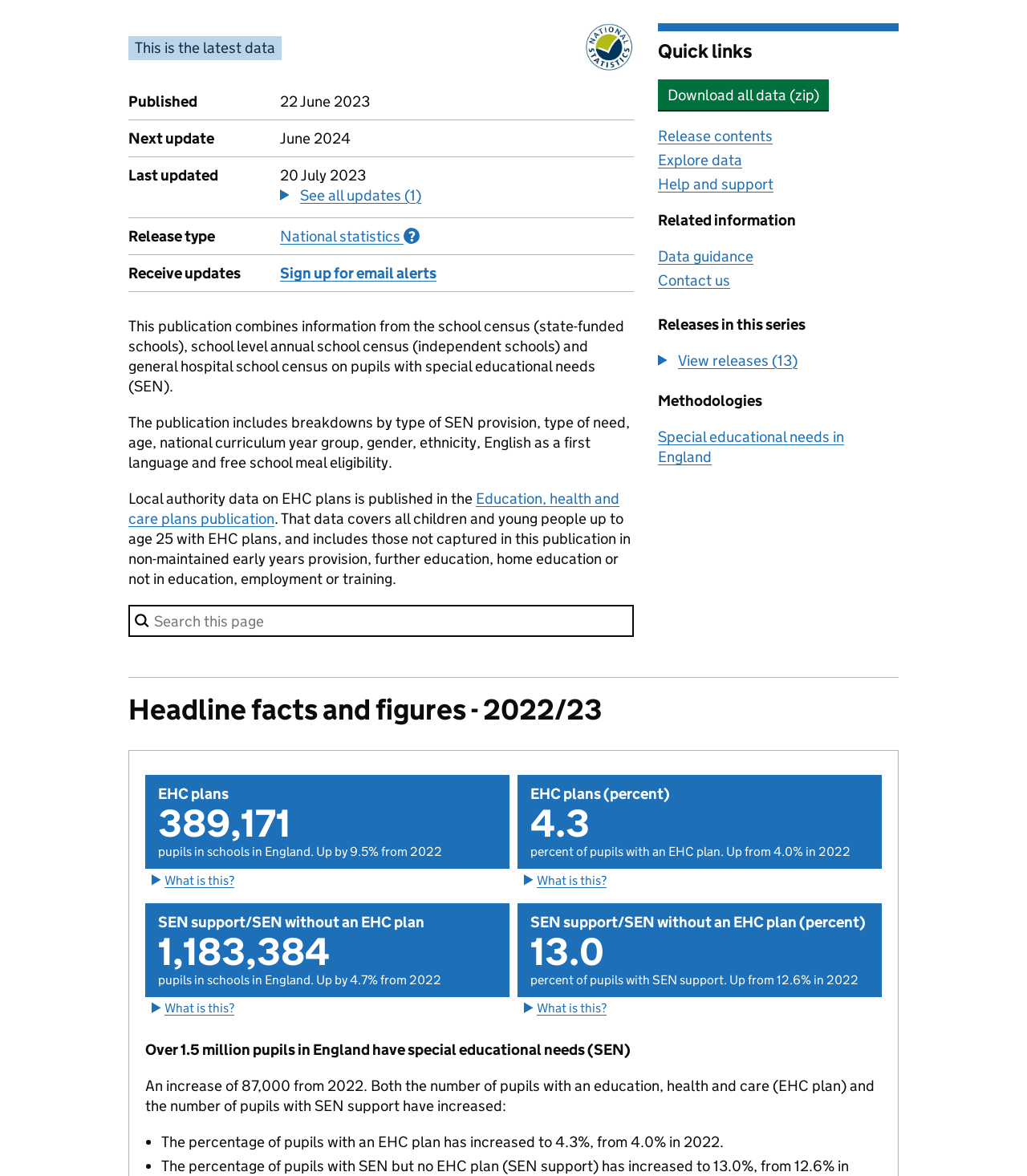Locate the bounding box of the UI element based on this description: "docker swarm silly issues". Provide four float numbers between 0 and 1 as [left, top, right, bottom].

None